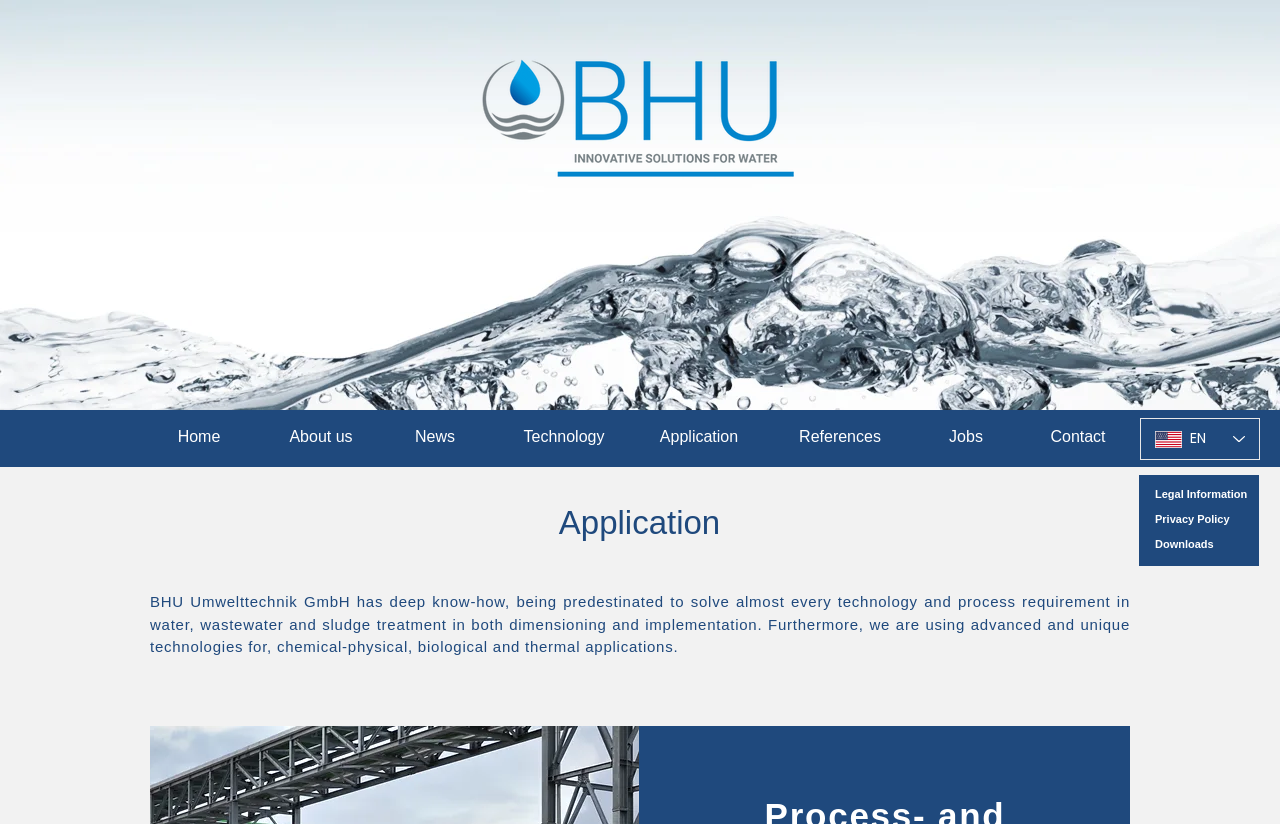Determine the bounding box coordinates for the clickable element to execute this instruction: "View About us page". Provide the coordinates as four float numbers between 0 and 1, i.e., [left, top, right, bottom].

[0.209, 0.507, 0.291, 0.555]